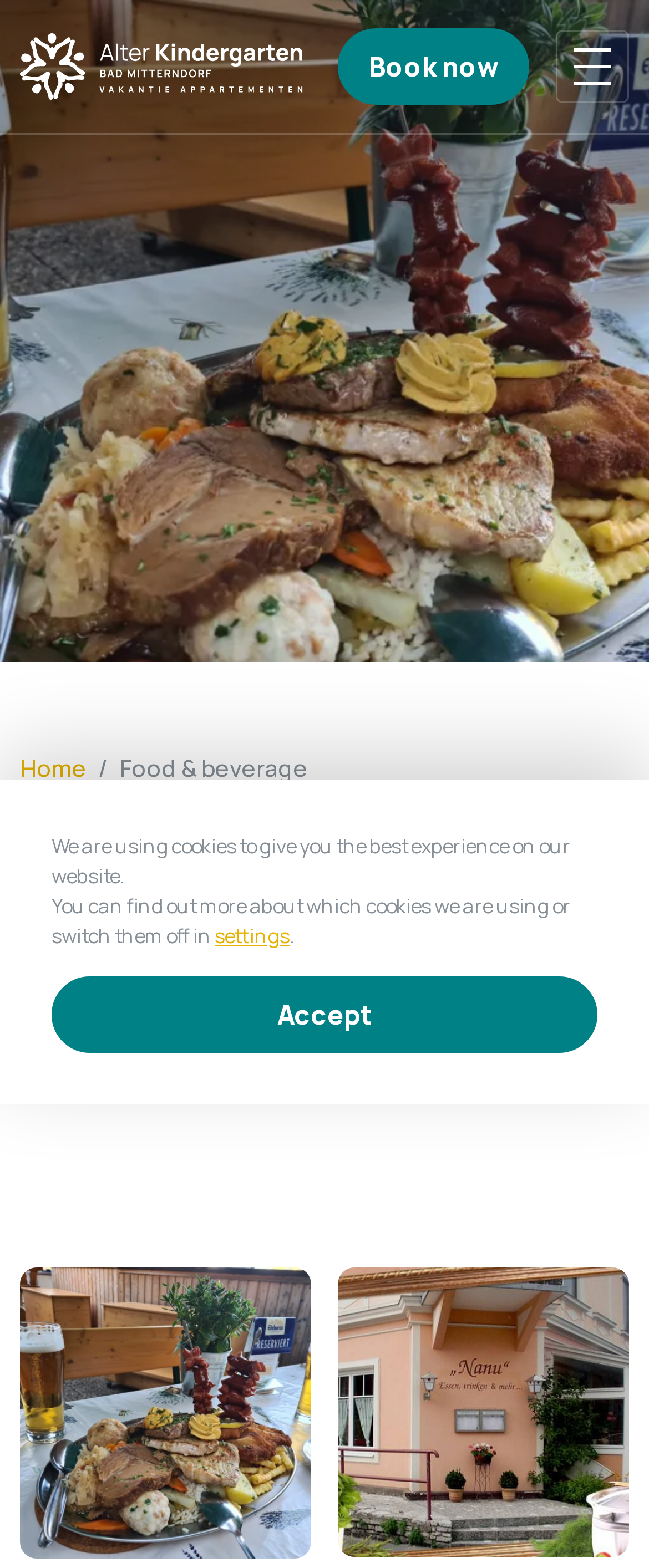Detail the features and information presented on the webpage.

The webpage is about Food & Beverage at Alter Kindergarten in Bad Mitterndorf. At the top left, there is a link to the kindergarten's homepage. Next to it, on the top right, is a "Book now" link. A button with no text is located at the top right corner, which controls an offcanvas navigation bar.

When the navigation bar is opened, it displays a list of links, including "Home" and a separator line. Below the separator line, there is a heading that reads "Food & beverage" followed by a subheading "This is what the Salzkammergut tastes like". 

Below the subheading, there is a small amount of whitespace, and then two identical links with a font awesome icon, one on the left and one on the right. 

At the bottom of the page, there is a GDPR Cookie Banner that spans the entire width. The banner contains a message about using cookies to provide the best experience on the website. It also provides a link to settings to learn more about the cookies used or to switch them off. An "Accept" button is located at the bottom right of the banner.